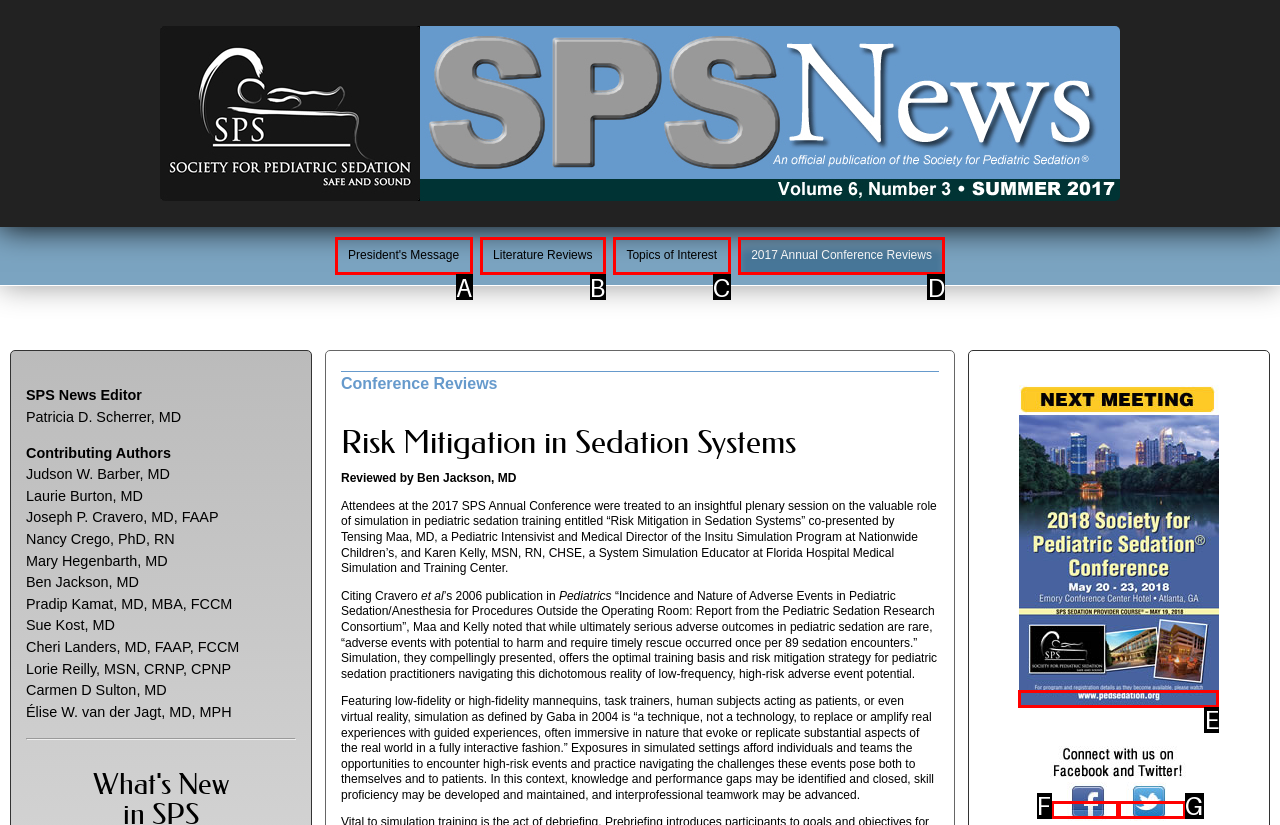Match the following description to the correct HTML element: name="socialicons_r2_c2" Indicate your choice by providing the letter.

F